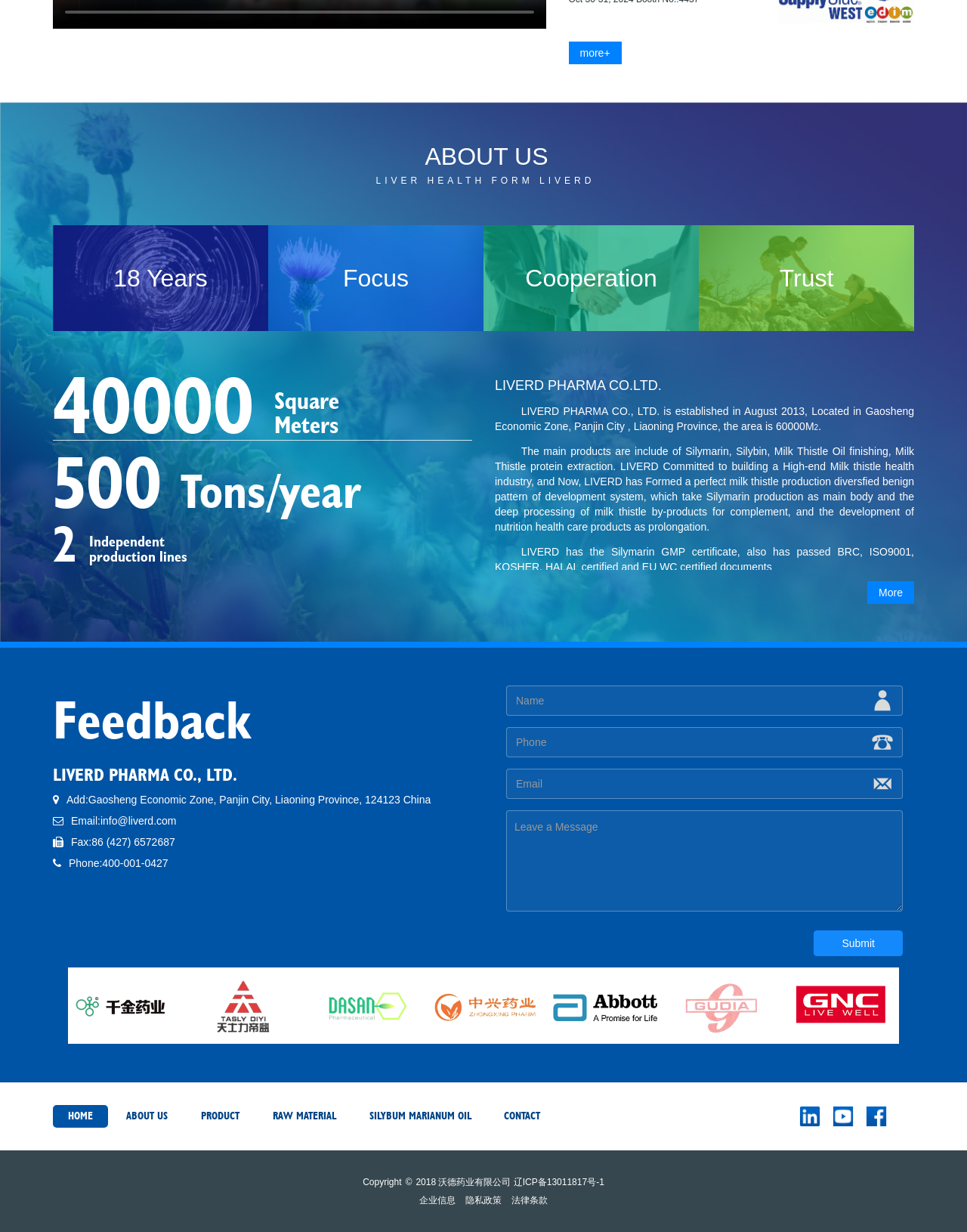Locate the bounding box coordinates of the region to be clicked to comply with the following instruction: "Click the 'Submit' button". The coordinates must be four float numbers between 0 and 1, in the form [left, top, right, bottom].

[0.842, 0.755, 0.934, 0.776]